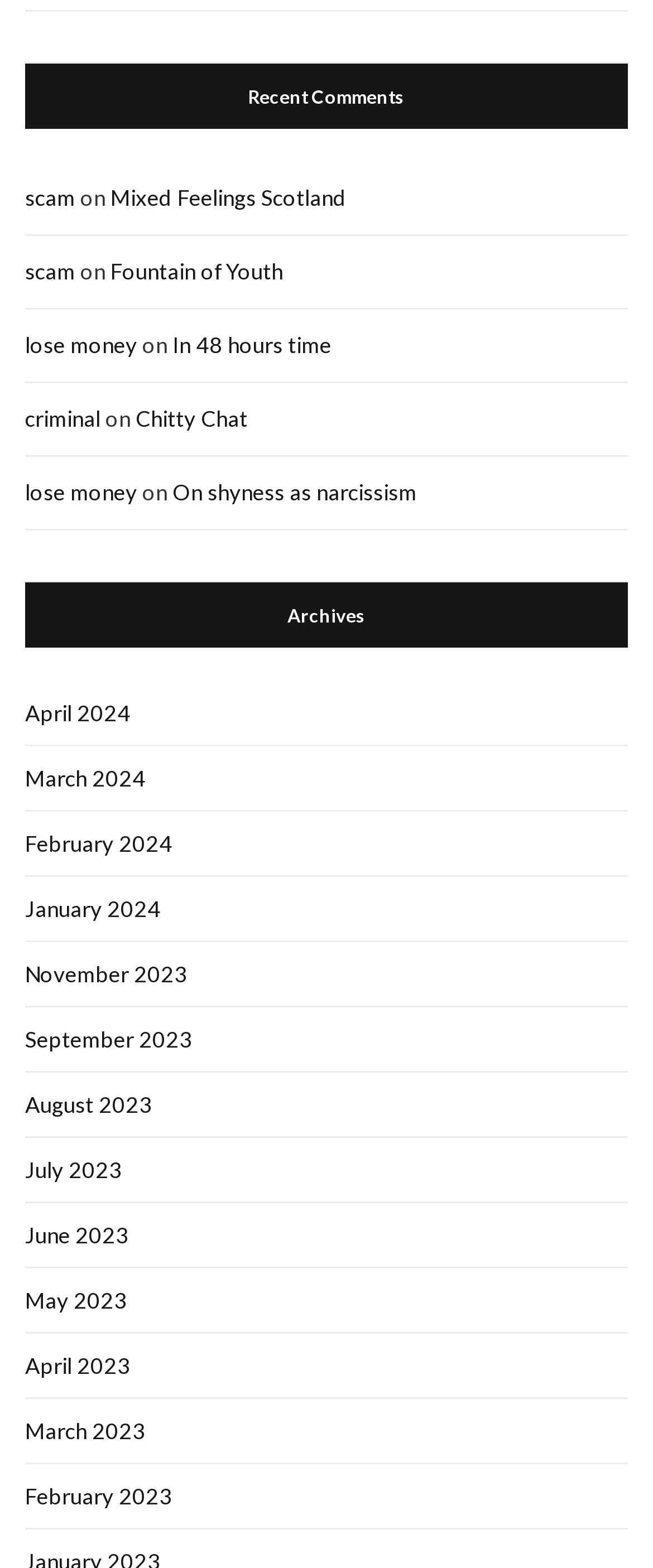Please identify the coordinates of the bounding box for the clickable region that will accomplish this instruction: "view April 2024".

[0.038, 0.435, 0.962, 0.476]